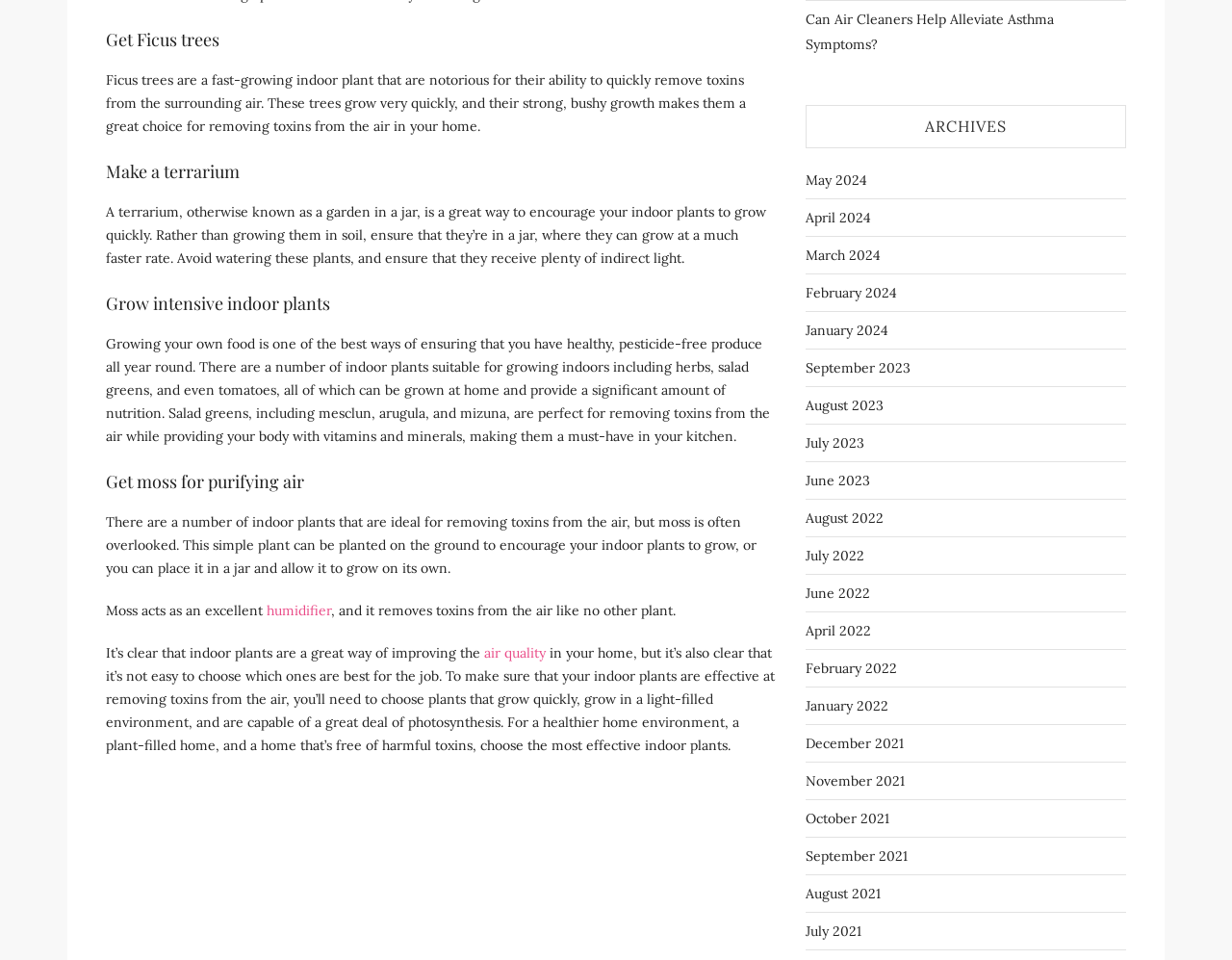Provide the bounding box coordinates of the HTML element described by the text: "BOOK A TABLE". The coordinates should be in the format [left, top, right, bottom] with values between 0 and 1.

None